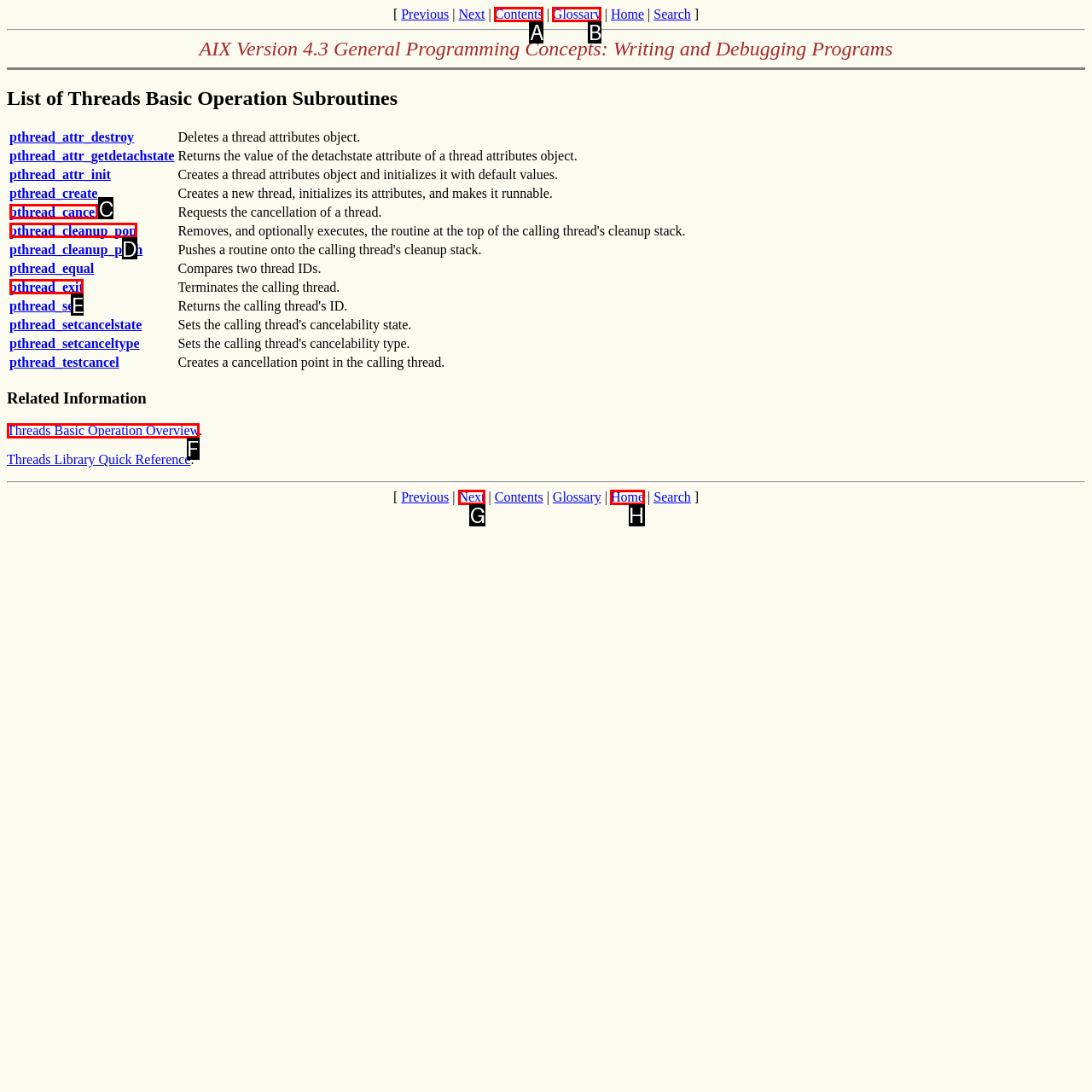Find the HTML element that matches the description: Threads Basic Operation Overview. Answer using the letter of the best match from the available choices.

F